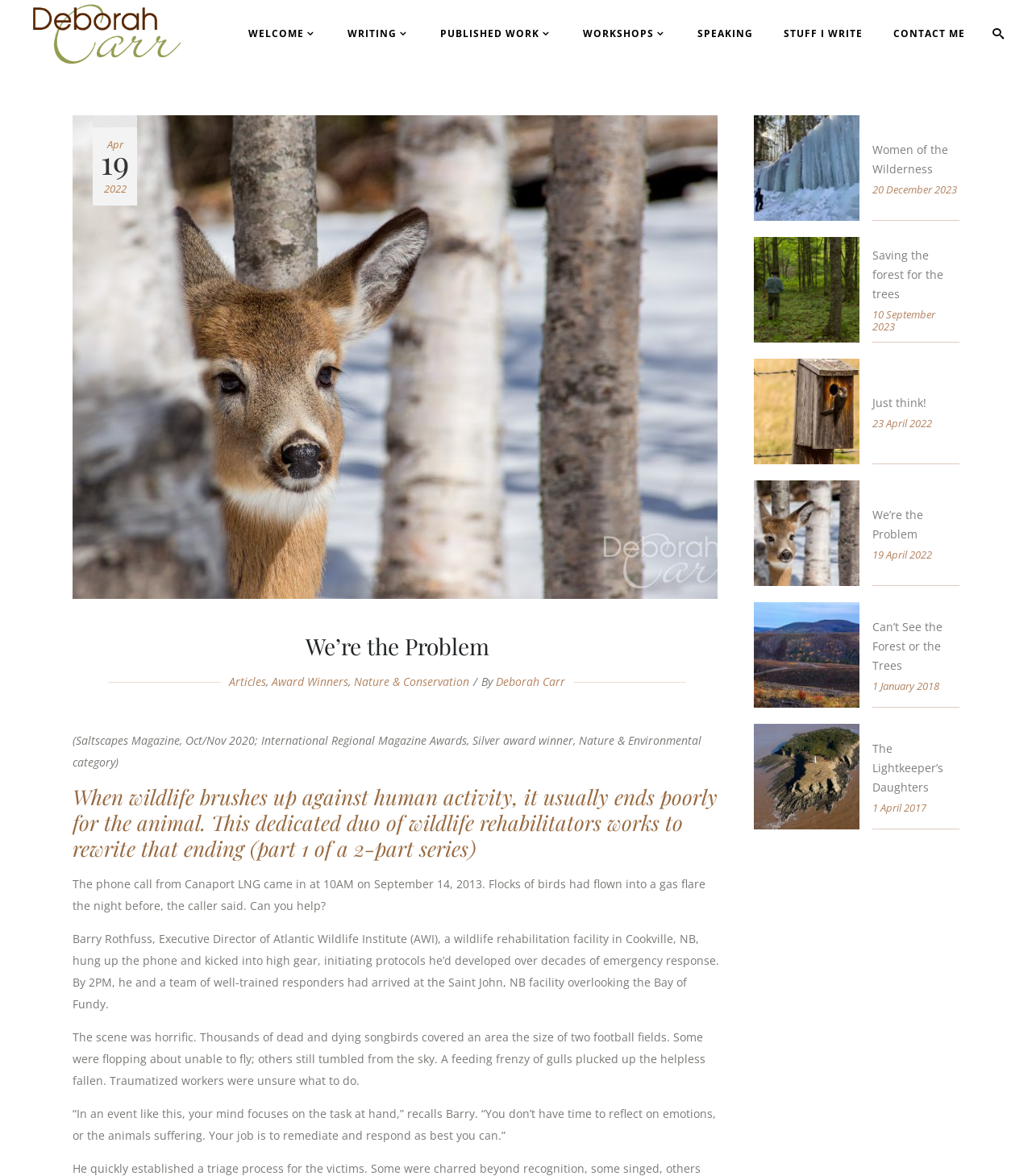How many articles are listed on the webpage?
Please provide a comprehensive answer based on the contents of the image.

There are 6 articles listed on the webpage, including 'Women of the Wilderness', 'Saving the forest for the trees', 'Just think!', 'We’re the Problem', 'Can’t See the Forest or the Trees', and 'The Lightkeeper’s Daughters'.